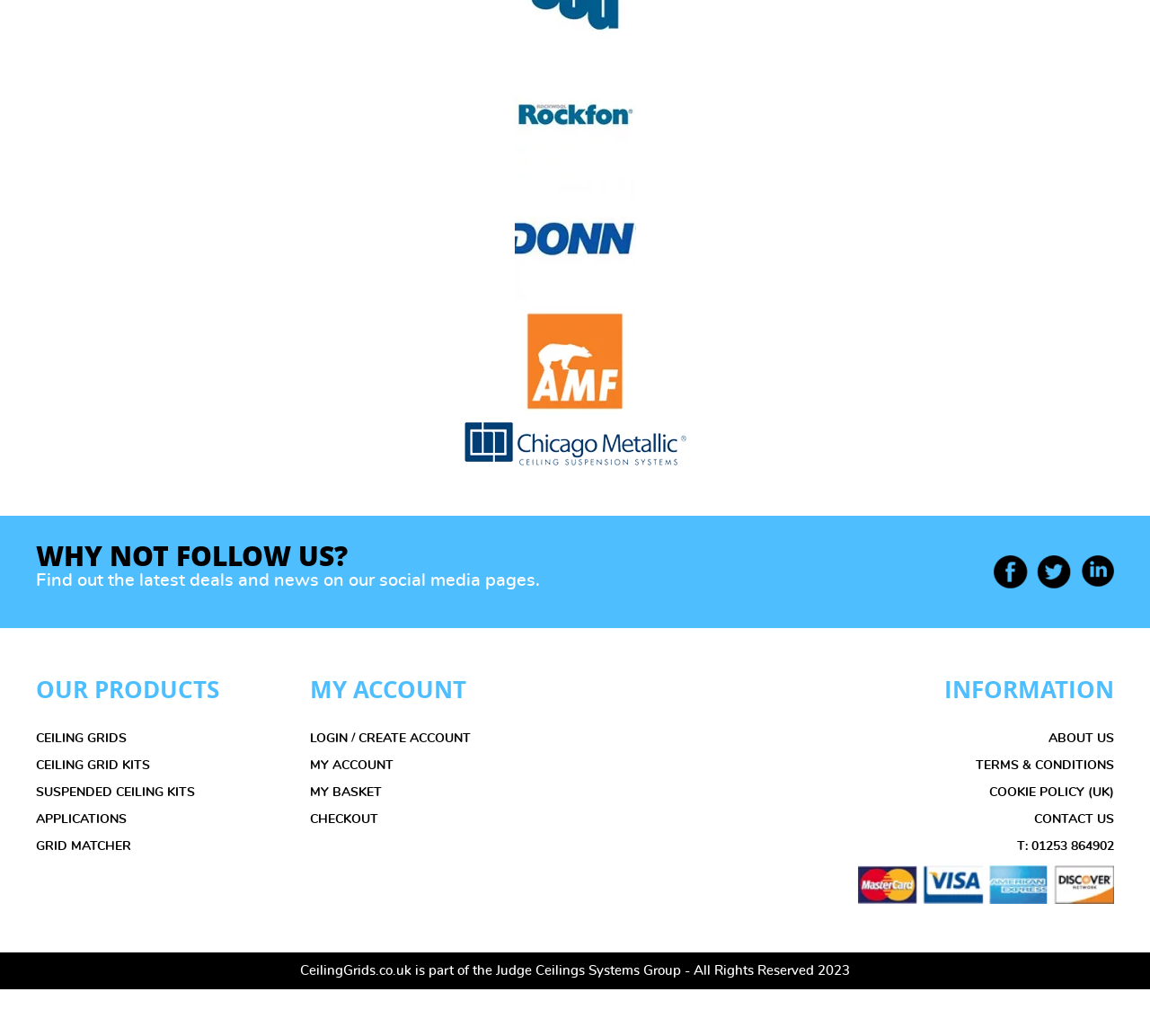What is the phone number provided?
Based on the screenshot, respond with a single word or phrase.

01253 864902